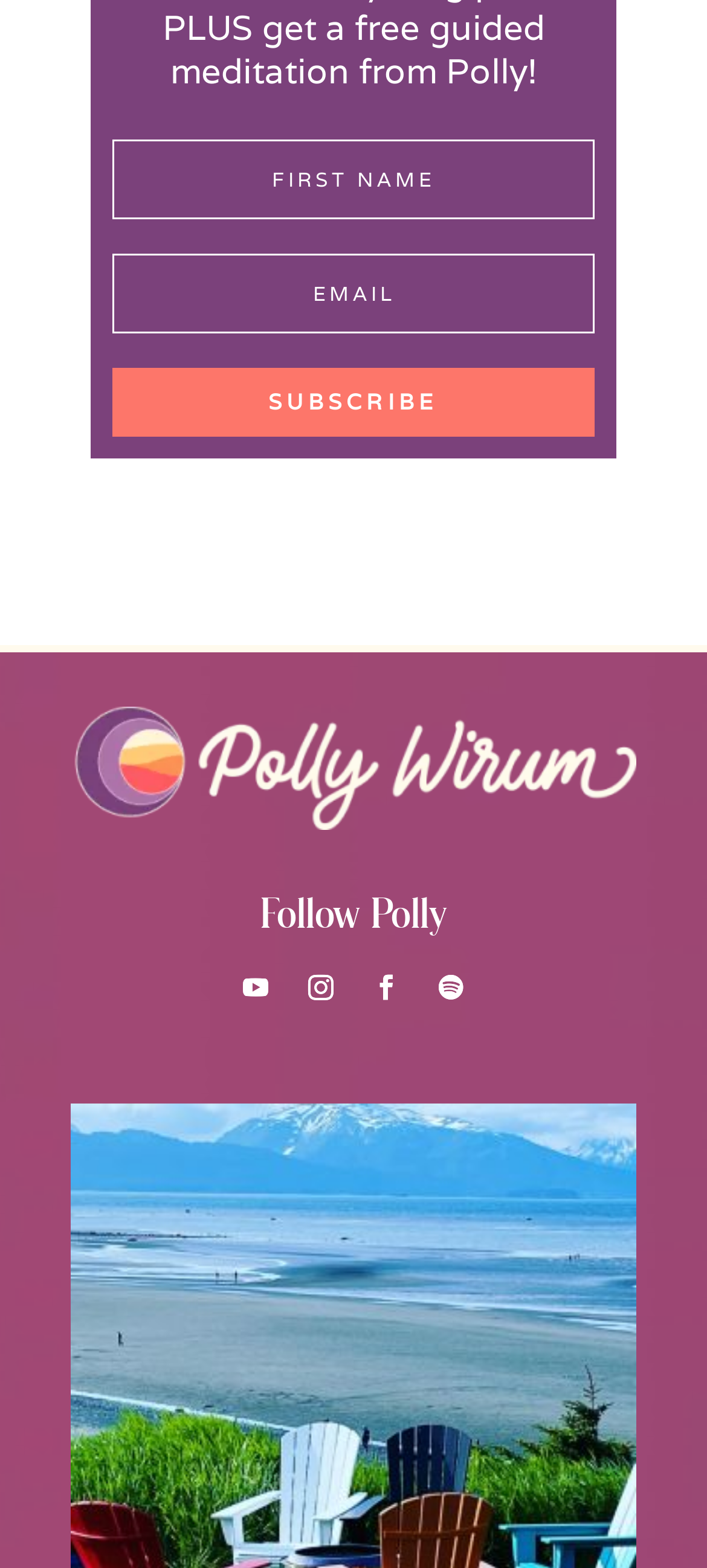What is the purpose of the textbox above the 'SUBSCRIBE' link?
From the screenshot, provide a brief answer in one word or phrase.

Unknown